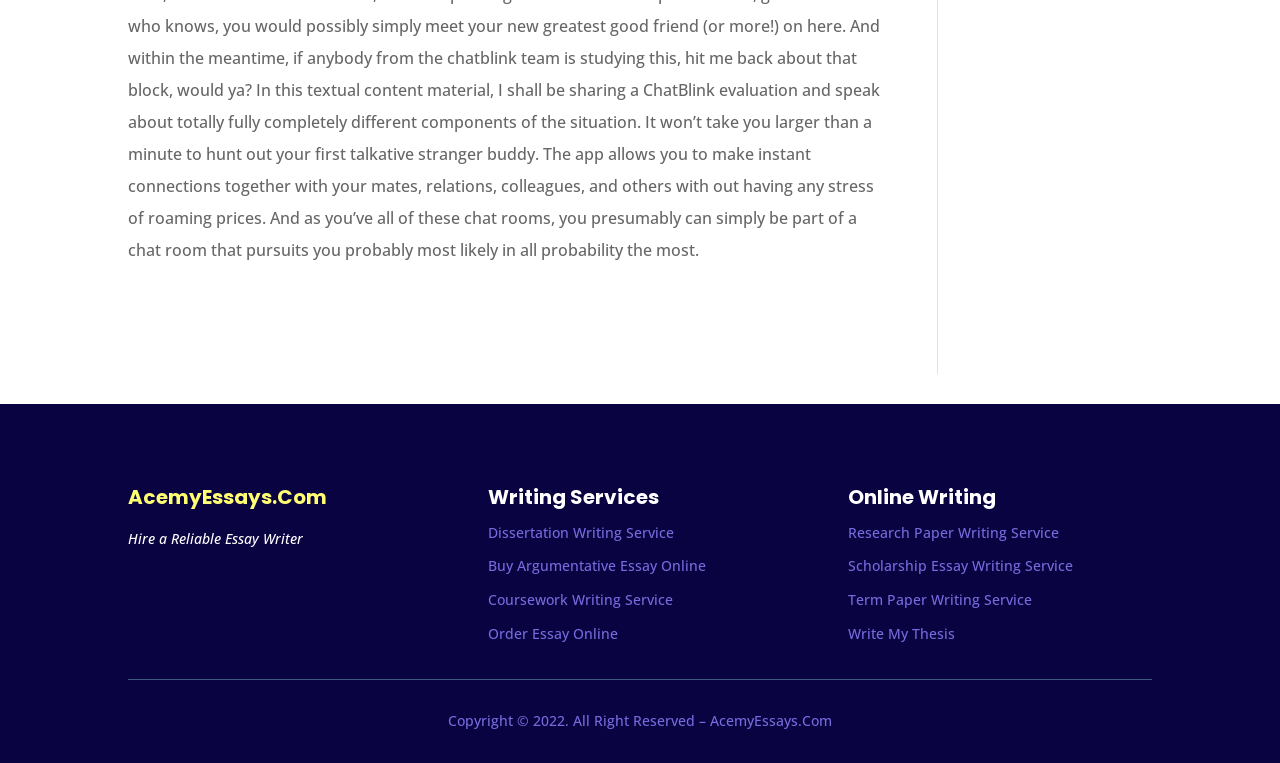Locate the bounding box coordinates of the element I should click to achieve the following instruction: "Click on Write My Thesis".

[0.663, 0.817, 0.746, 0.842]